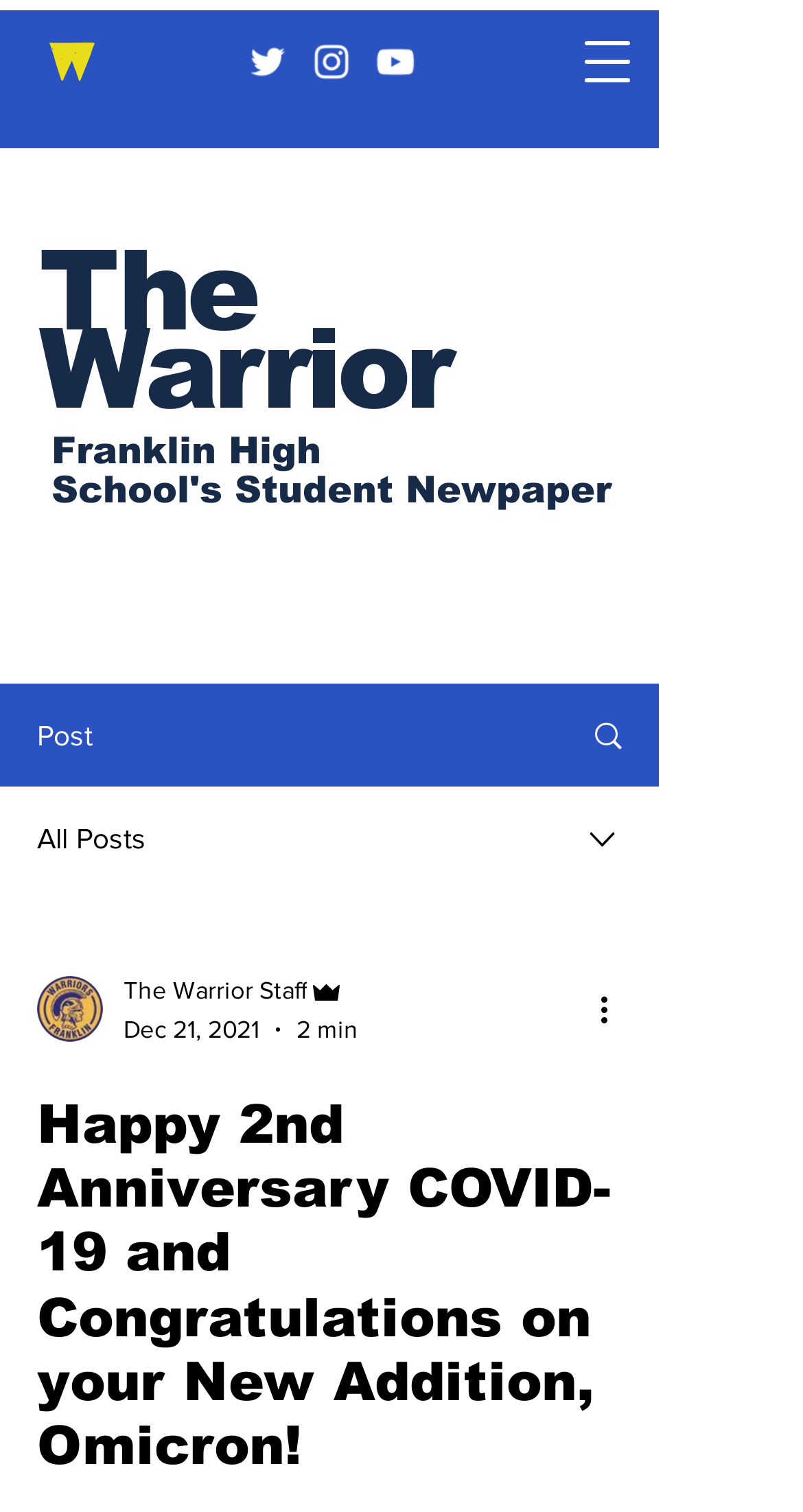Find the bounding box coordinates of the element to click in order to complete this instruction: "Visit FHS Newspaper Twitter". The bounding box coordinates must be four float numbers between 0 and 1, denoted as [left, top, right, bottom].

[0.305, 0.026, 0.362, 0.056]